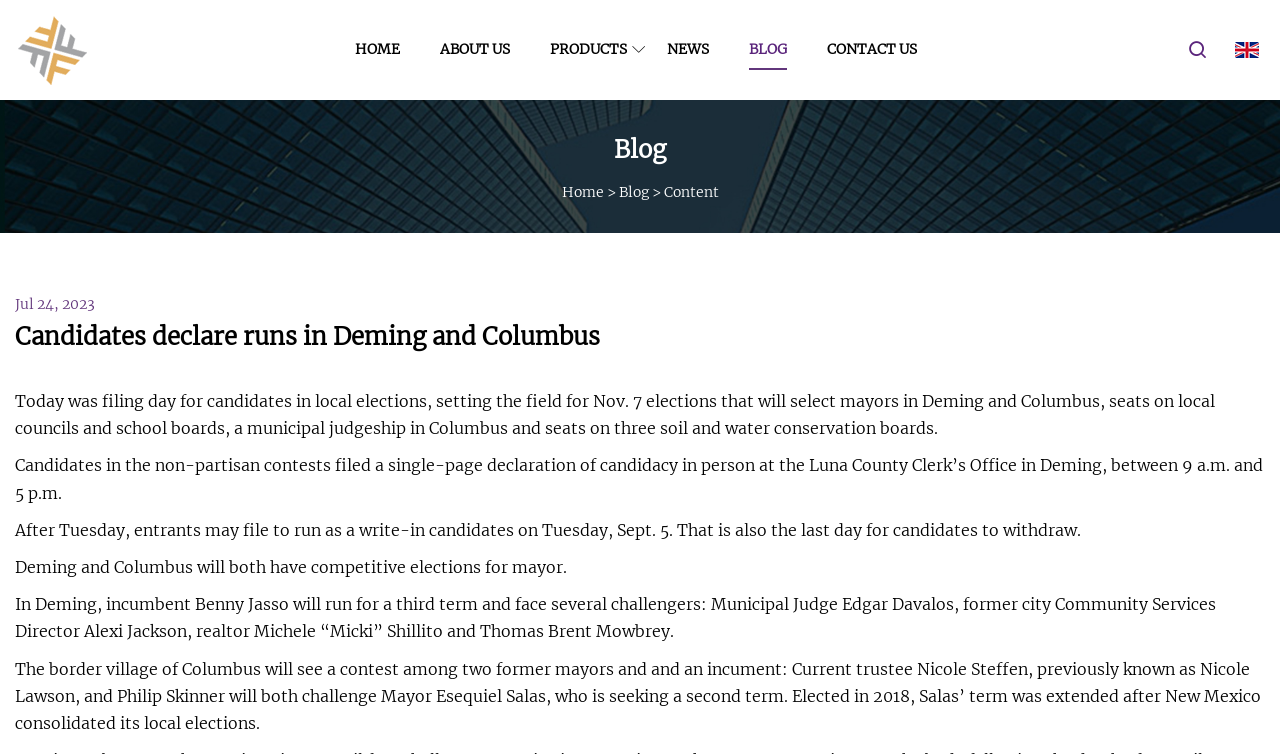Provide the bounding box coordinates of the area you need to click to execute the following instruction: "Read about the company".

[0.343, 0.0, 0.398, 0.133]